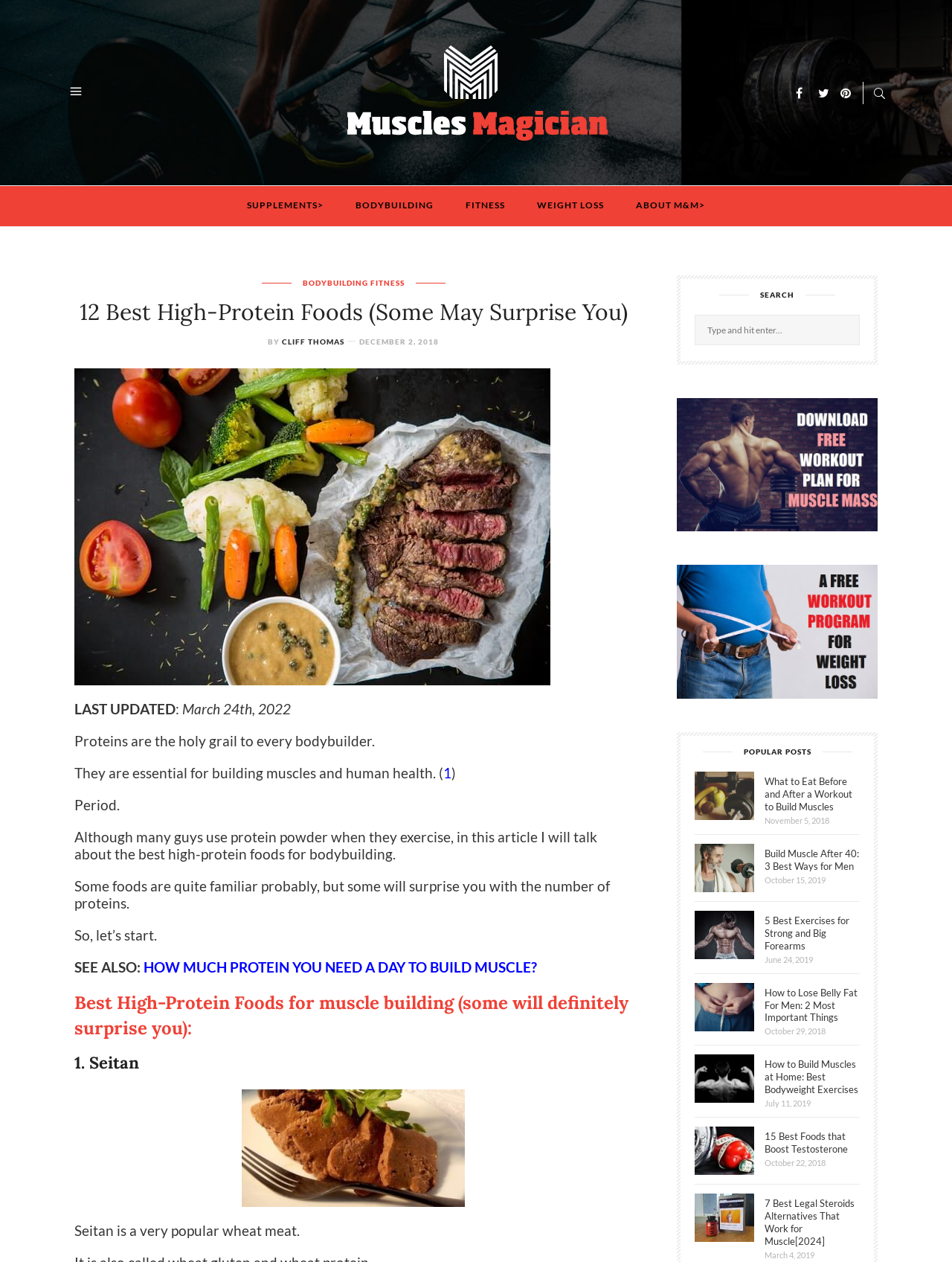Identify the bounding box coordinates of the region that should be clicked to execute the following instruction: "Check the last updated date of the article".

[0.078, 0.555, 0.184, 0.568]